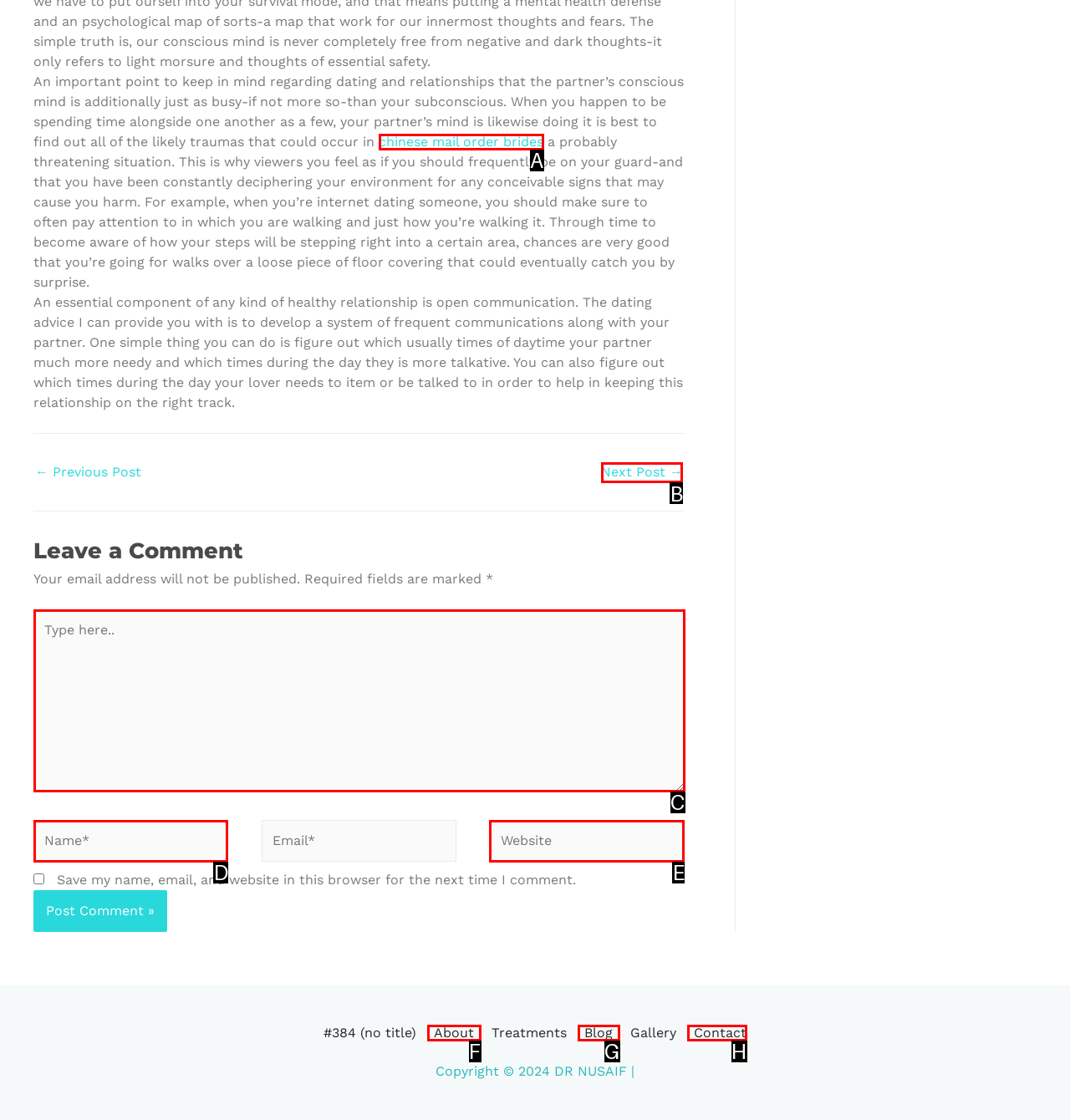Select the appropriate HTML element to click for the following task: Click the 'Next Post →' link
Answer with the letter of the selected option from the given choices directly.

B